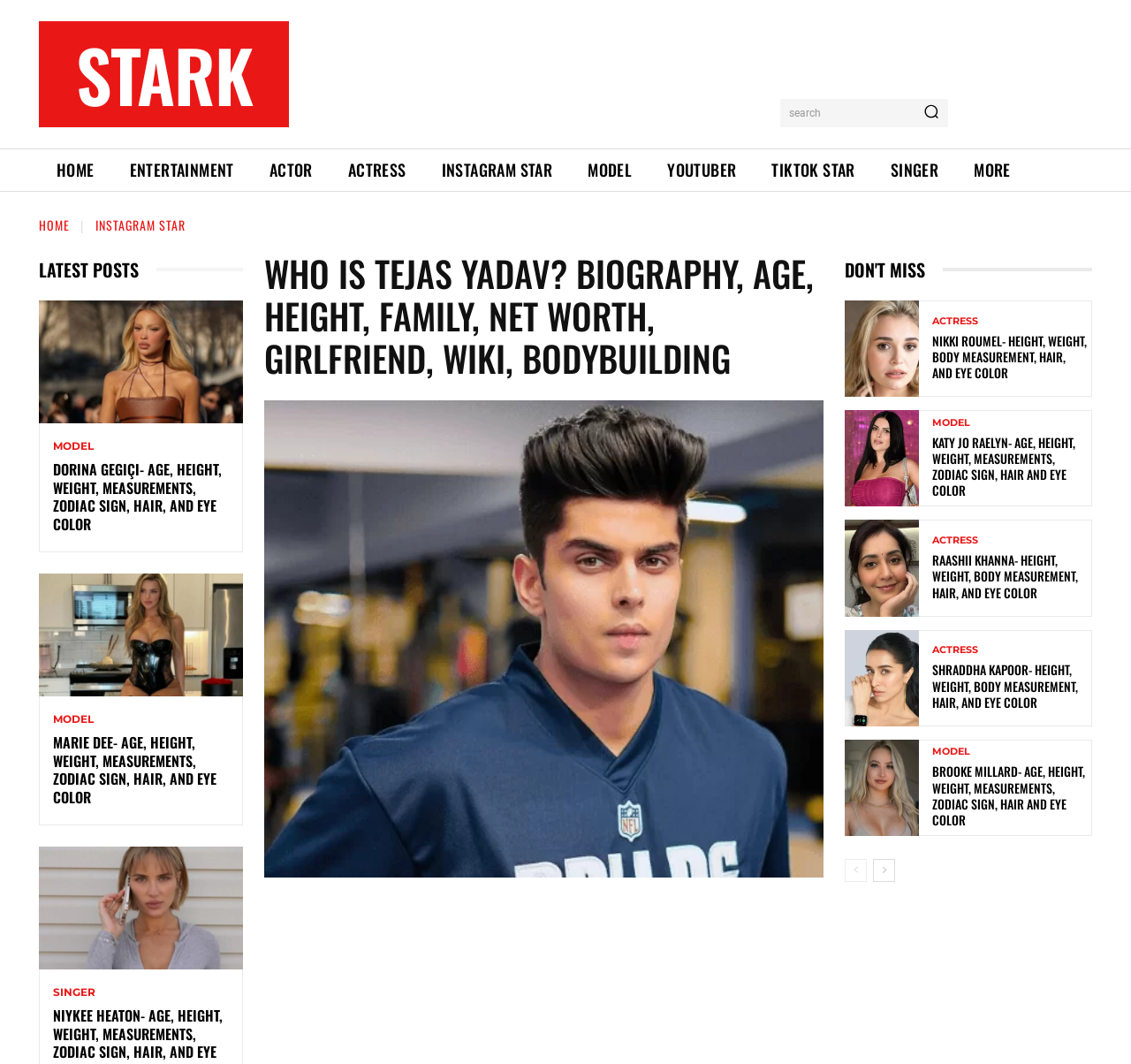Determine the bounding box coordinates for the UI element described. Format the coordinates as (top-left x, top-left y, bottom-right x, bottom-right y) and ensure all values are between 0 and 1. Element description: Actor

[0.223, 0.14, 0.292, 0.18]